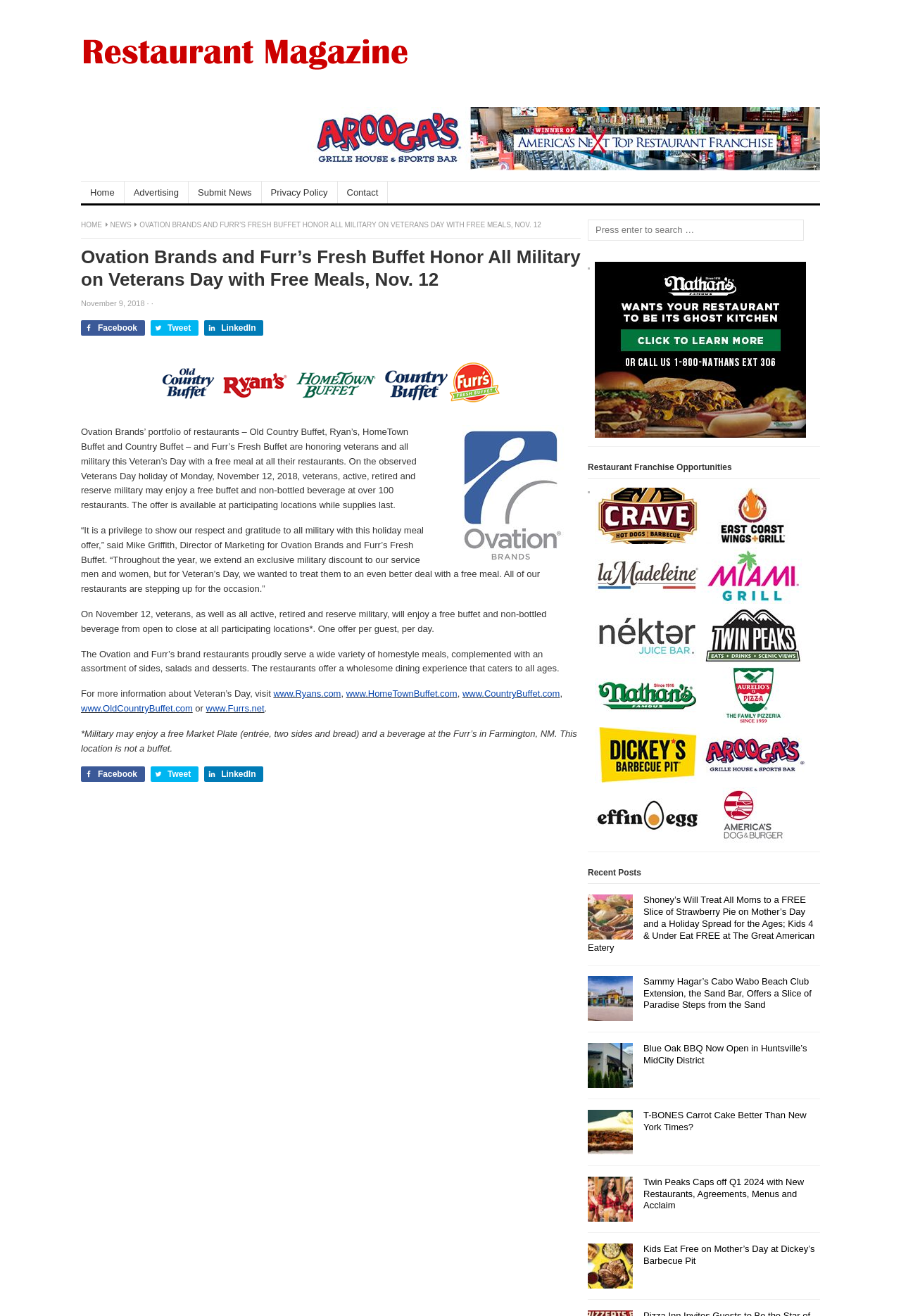Could you determine the bounding box coordinates of the clickable element to complete the instruction: "Check the Recent Posts"? Provide the coordinates as four float numbers between 0 and 1, i.e., [left, top, right, bottom].

[0.652, 0.658, 0.91, 0.672]